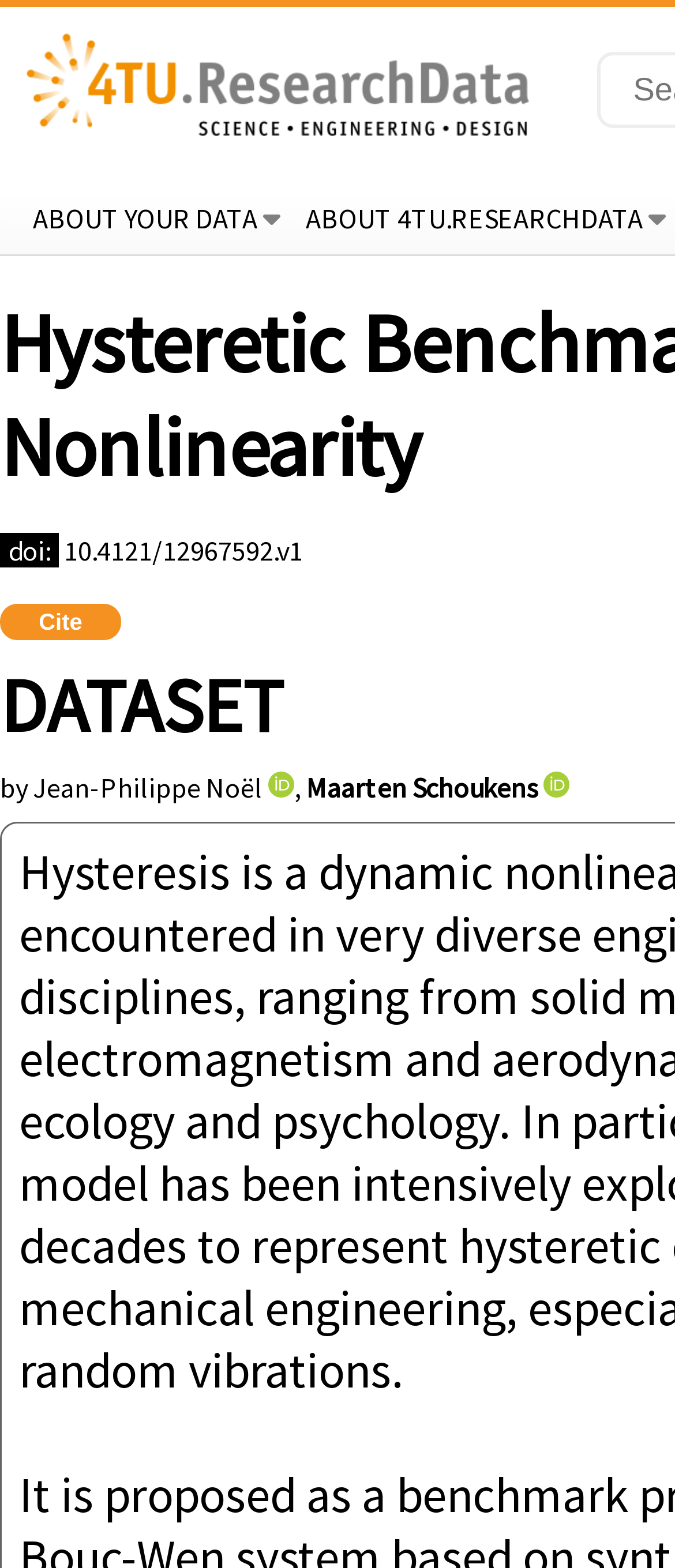What is the type of content on this webpage?
Refer to the image and provide a one-word or short phrase answer.

Dataset